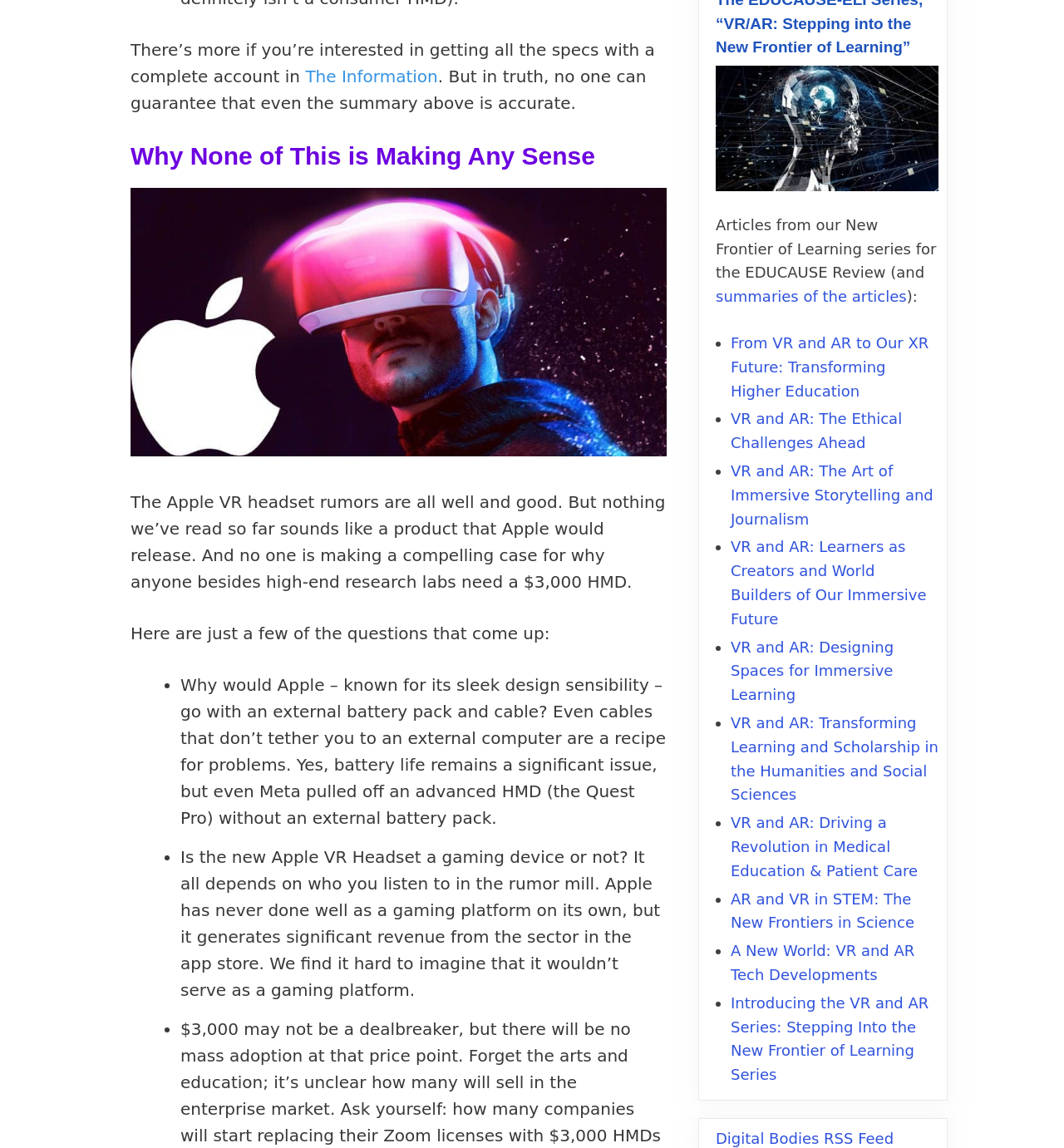What is the topic of the article? Observe the screenshot and provide a one-word or short phrase answer.

Apple VR Headset